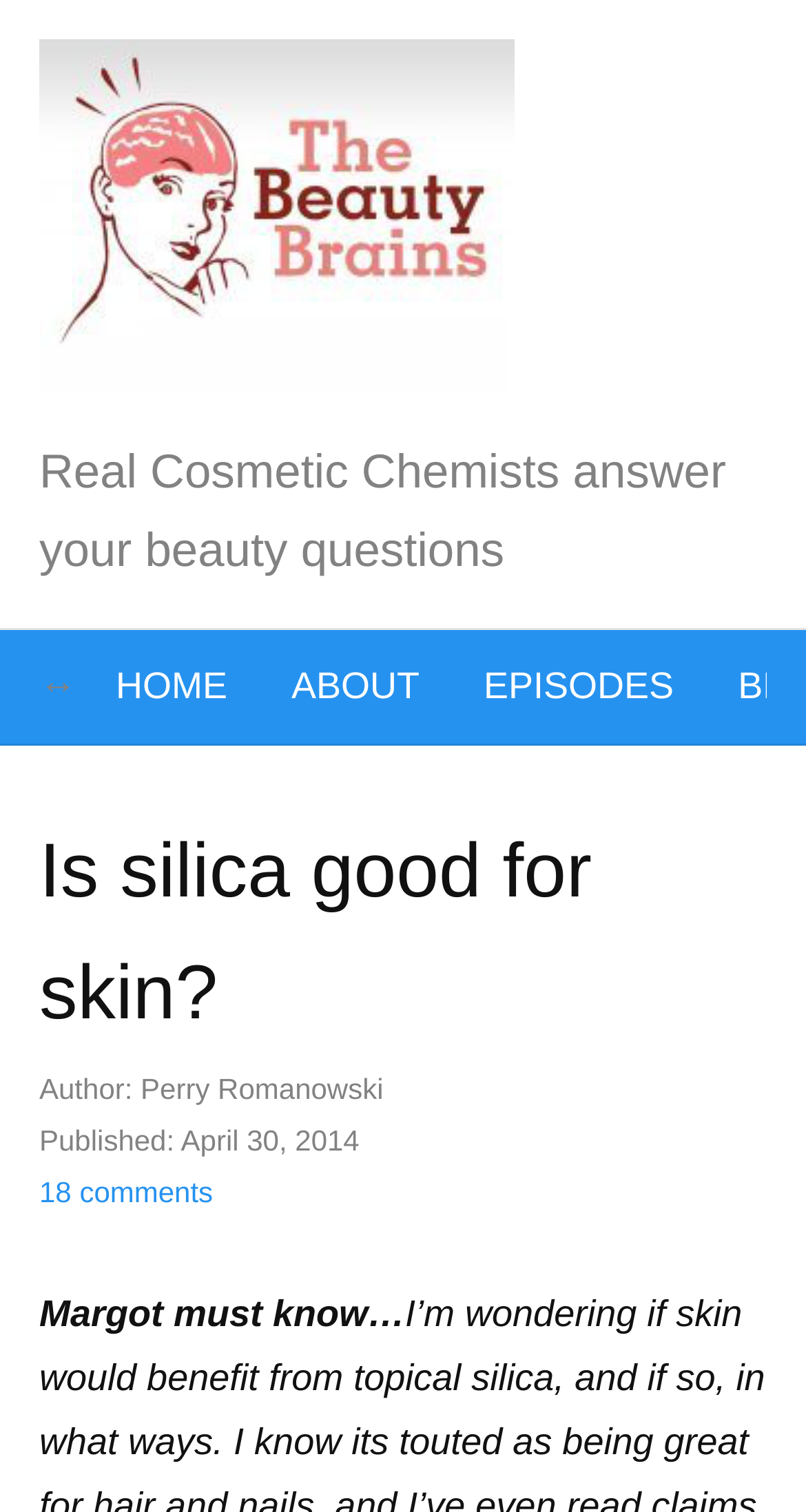Using the details from the image, please elaborate on the following question: What is the name of the author?

I found the author's name by looking at the 'Author:' label and the corresponding text next to it, which is 'Perry Romanowski'.